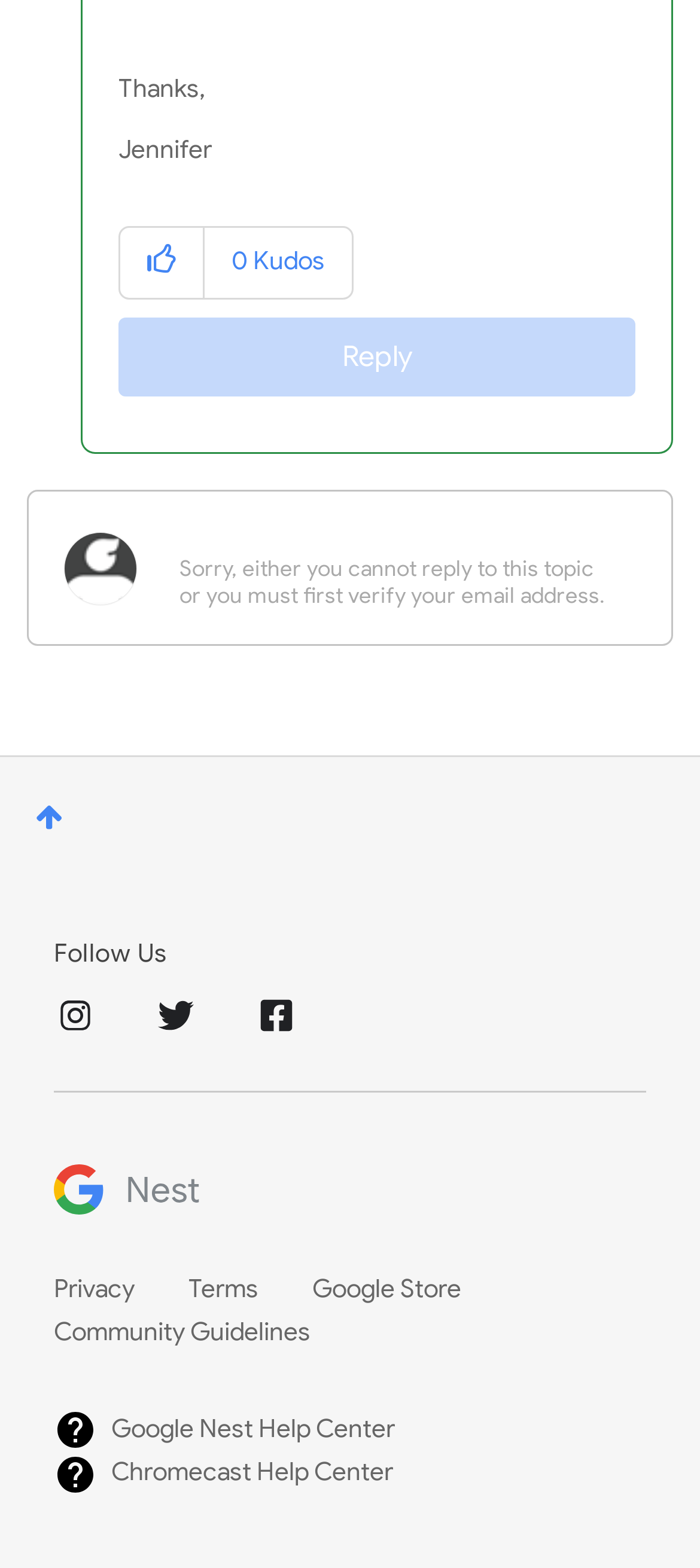Give the bounding box coordinates for this UI element: "Google Nest Help Center". The coordinates should be four float numbers between 0 and 1, arranged as [left, top, right, bottom].

[0.077, 0.898, 0.641, 0.926]